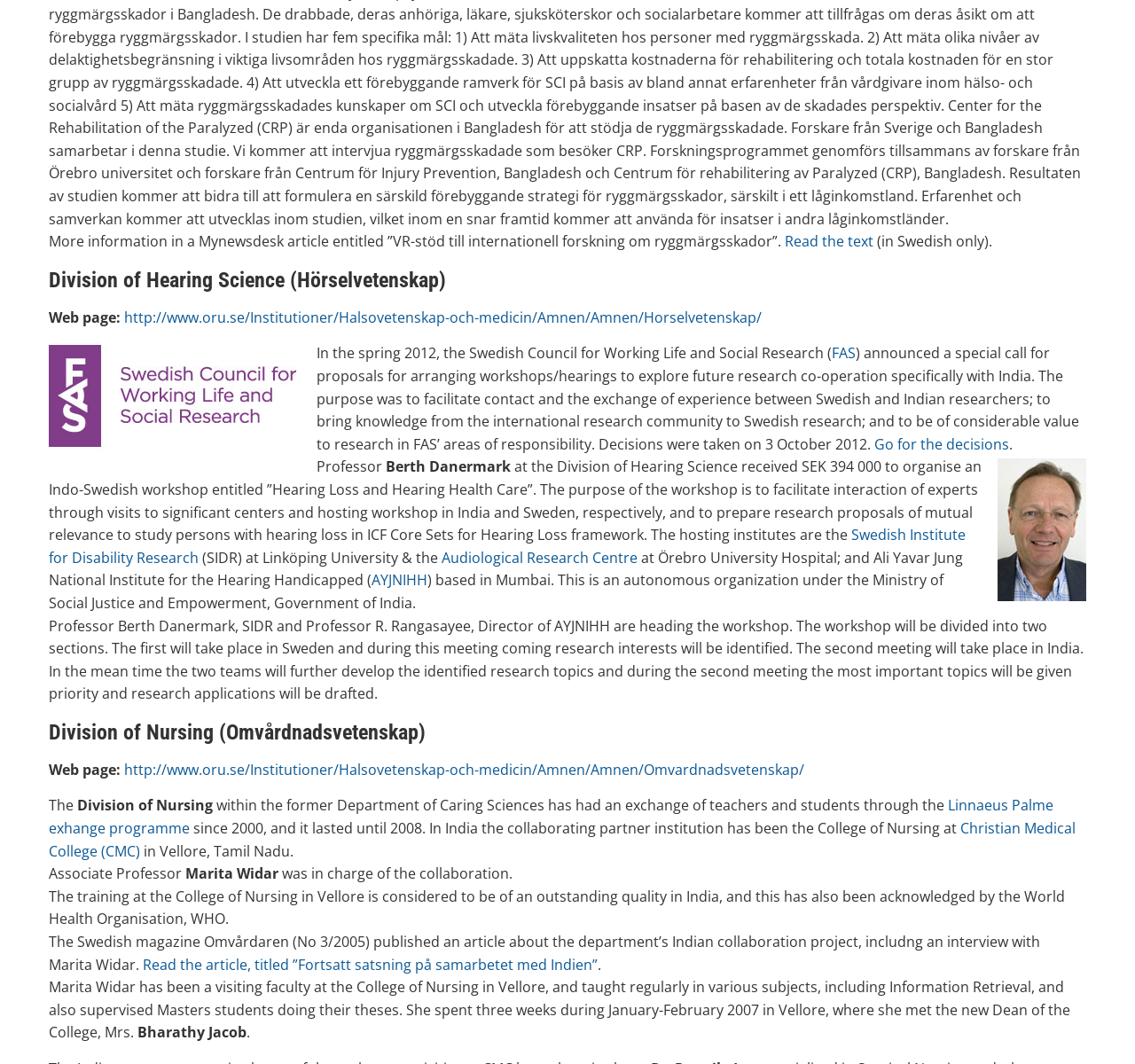Respond to the question below with a concise word or phrase:
What is the name of the division mentioned at the top?

Division of Hearing Science